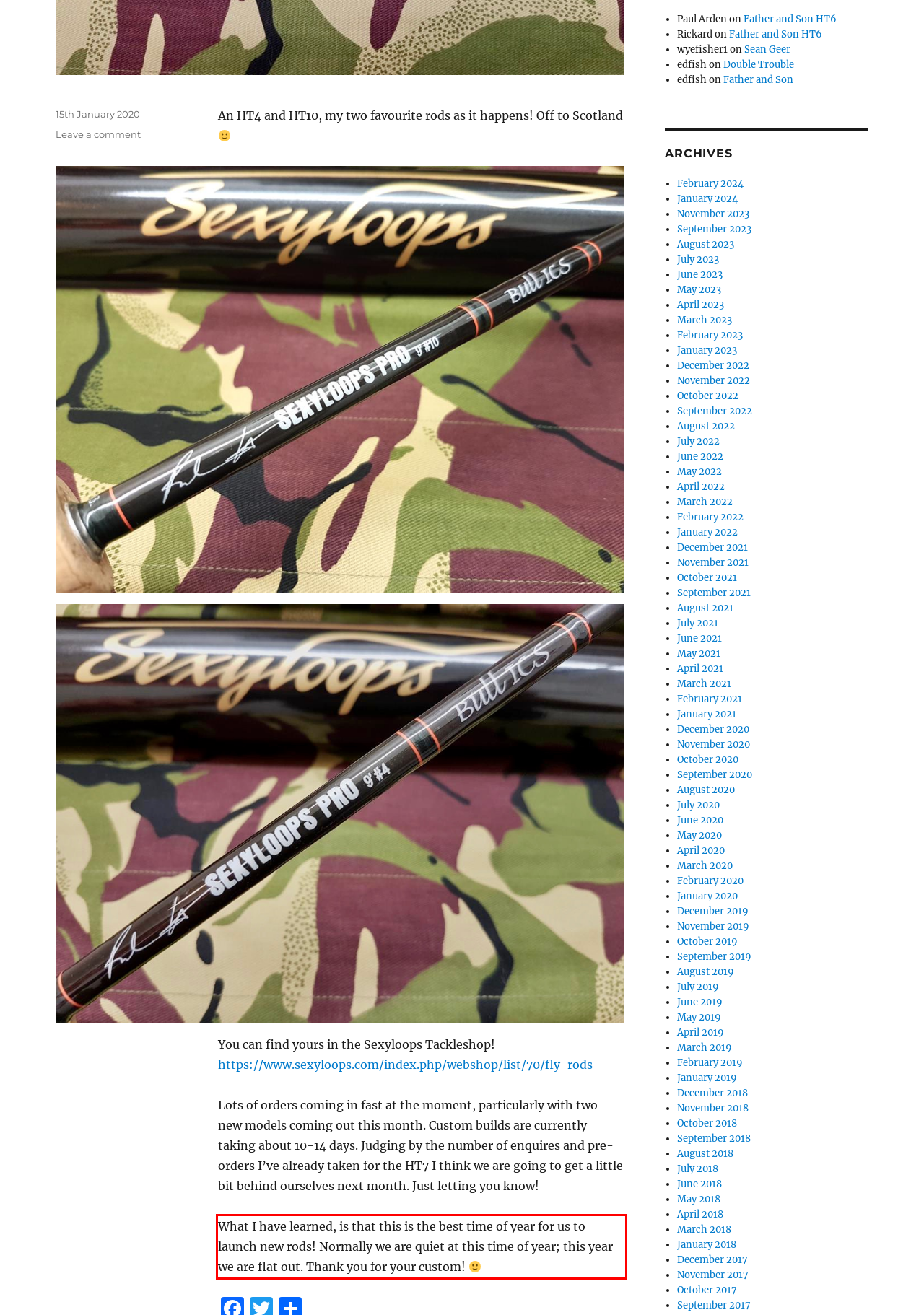You have a screenshot of a webpage with a red bounding box. Identify and extract the text content located inside the red bounding box.

What I have learned, is that this is the best time of year for us to launch new rods! Normally we are quiet at this time of year; this year we are flat out. Thank you for your custom!